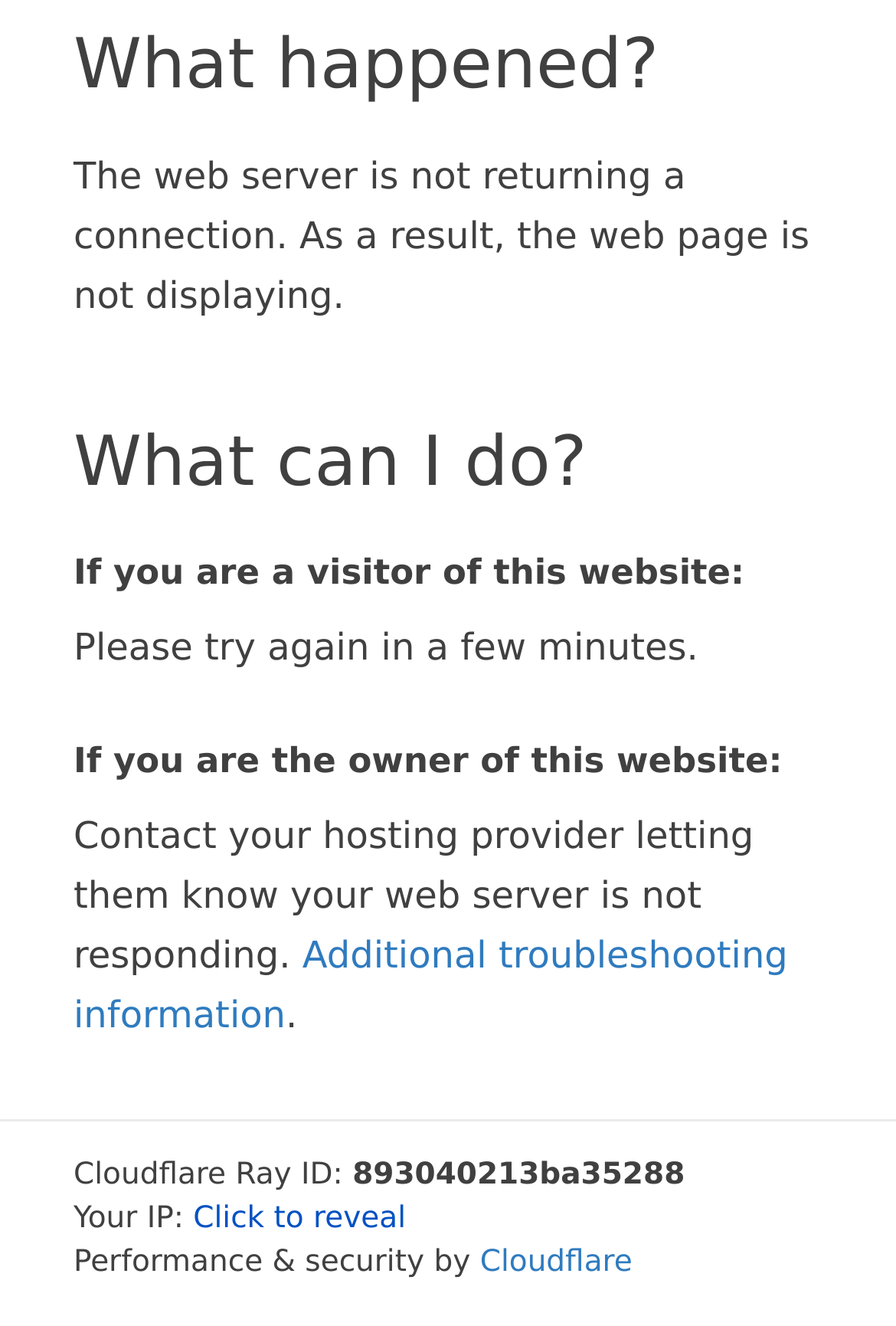Using the provided description Cloudflare, find the bounding box coordinates for the UI element. Provide the coordinates in (top-left x, top-left y, bottom-right x, bottom-right y) format, ensuring all values are between 0 and 1.

[0.536, 0.94, 0.706, 0.966]